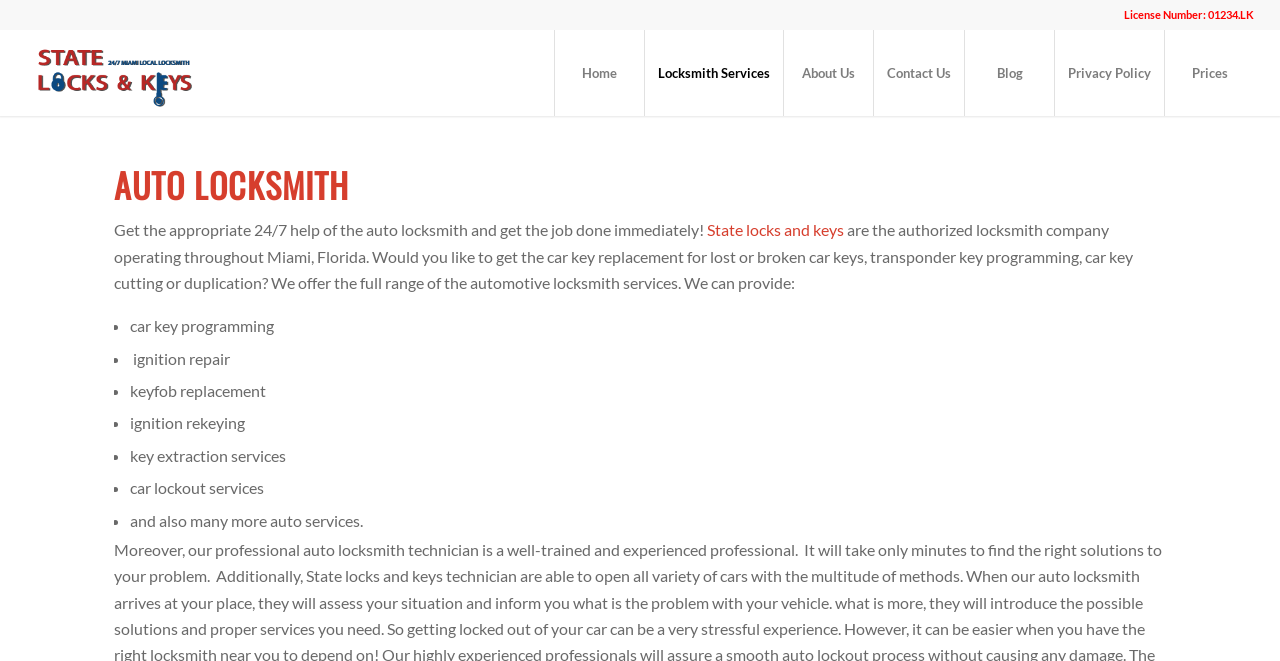Please provide a brief answer to the following inquiry using a single word or phrase:
What is the profession of the technician at State Locks and Keys?

Auto locksmith technician